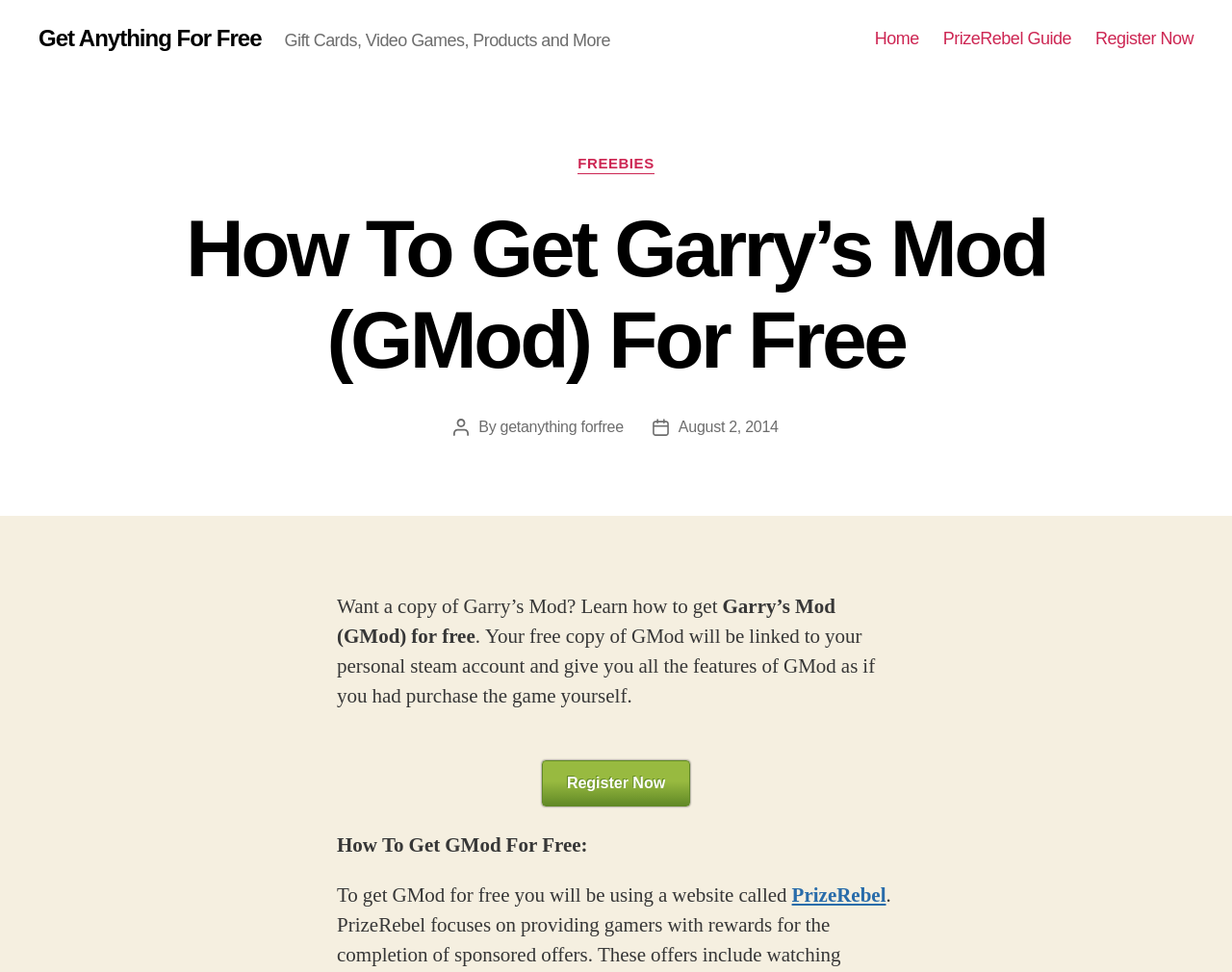Give a one-word or short phrase answer to the question: 
What is the purpose of the 'Register Now' button?

To register for PrizeRebel